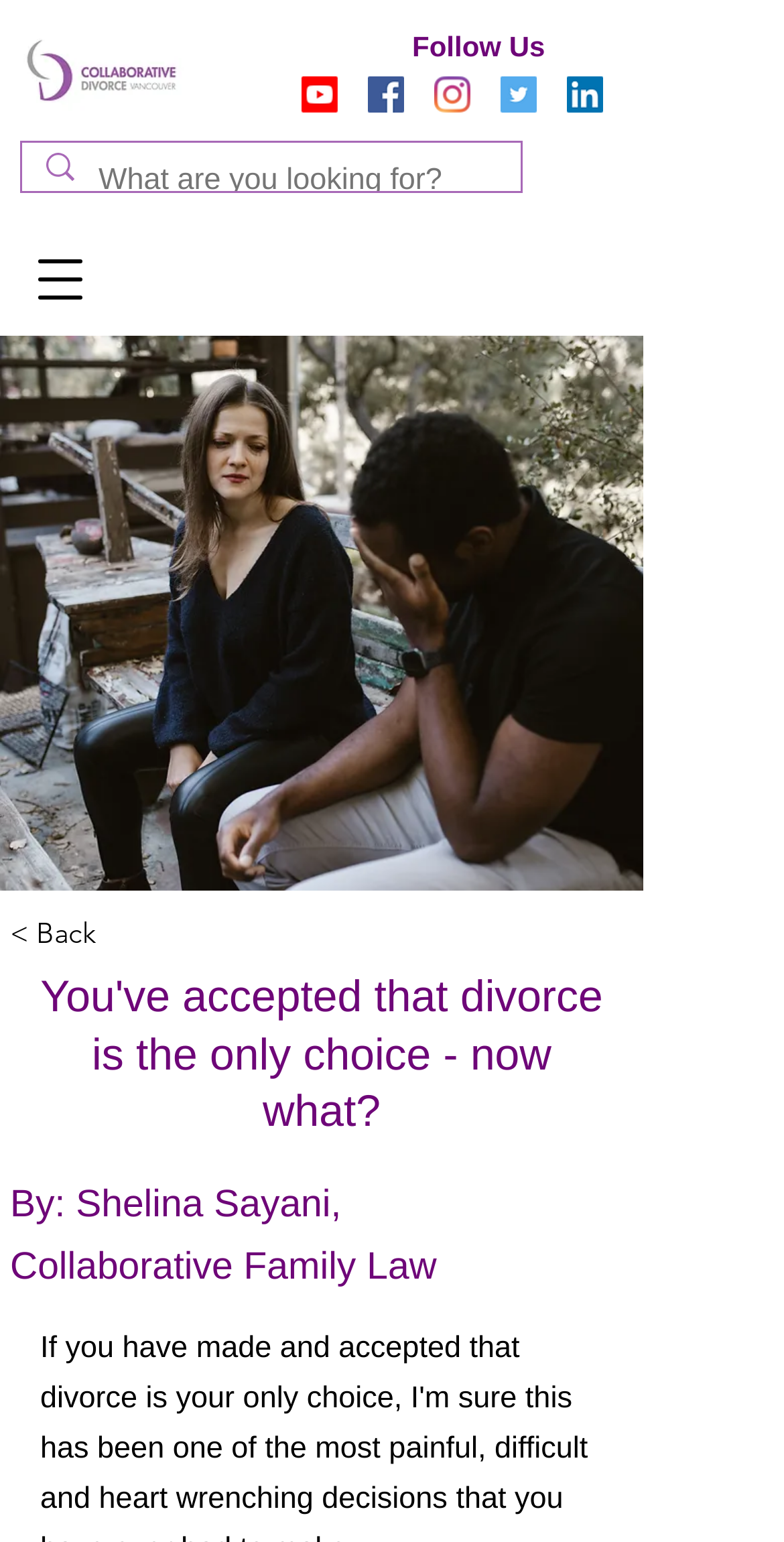What is the author of the article?
Provide a detailed and extensive answer to the question.

I found the author's name 'Shelina Sayani' in the 'StaticText' element at the bottom of the page, which is part of the article's metadata.